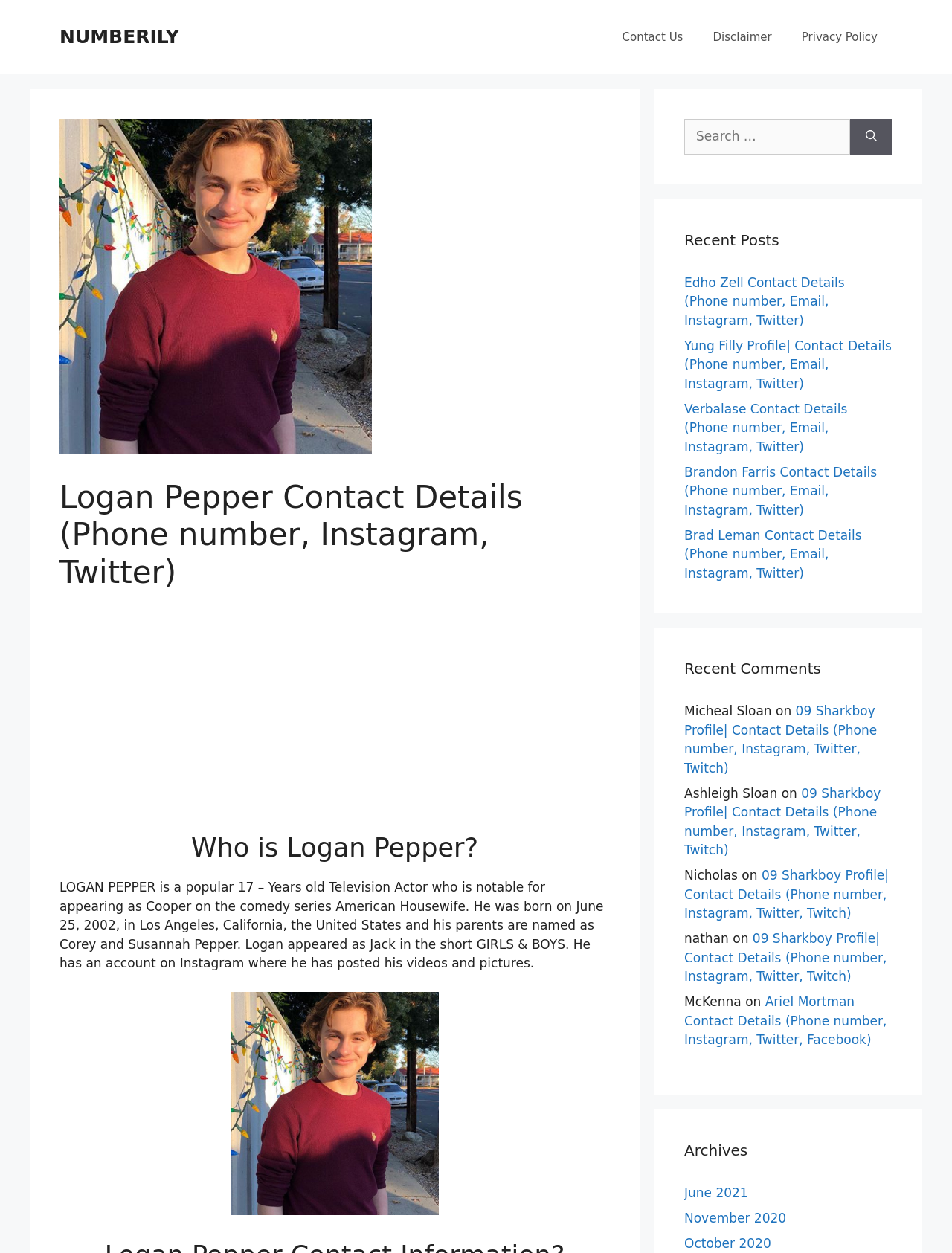Locate the bounding box coordinates of the clickable region to complete the following instruction: "Check recent comments."

[0.719, 0.525, 0.938, 0.542]